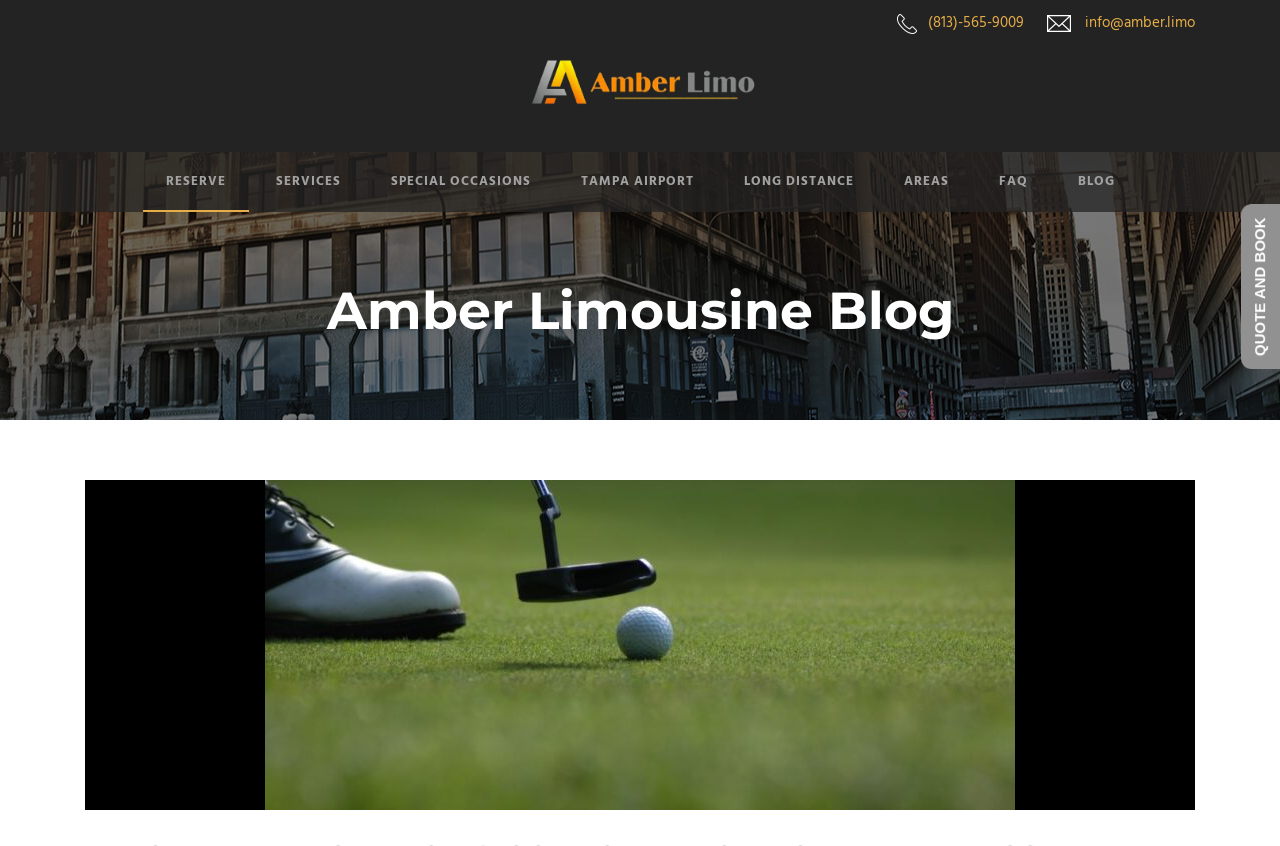Please provide the bounding box coordinates for the element that needs to be clicked to perform the following instruction: "Search for something". The coordinates should be given as four float numbers between 0 and 1, i.e., [left, top, right, bottom].

None